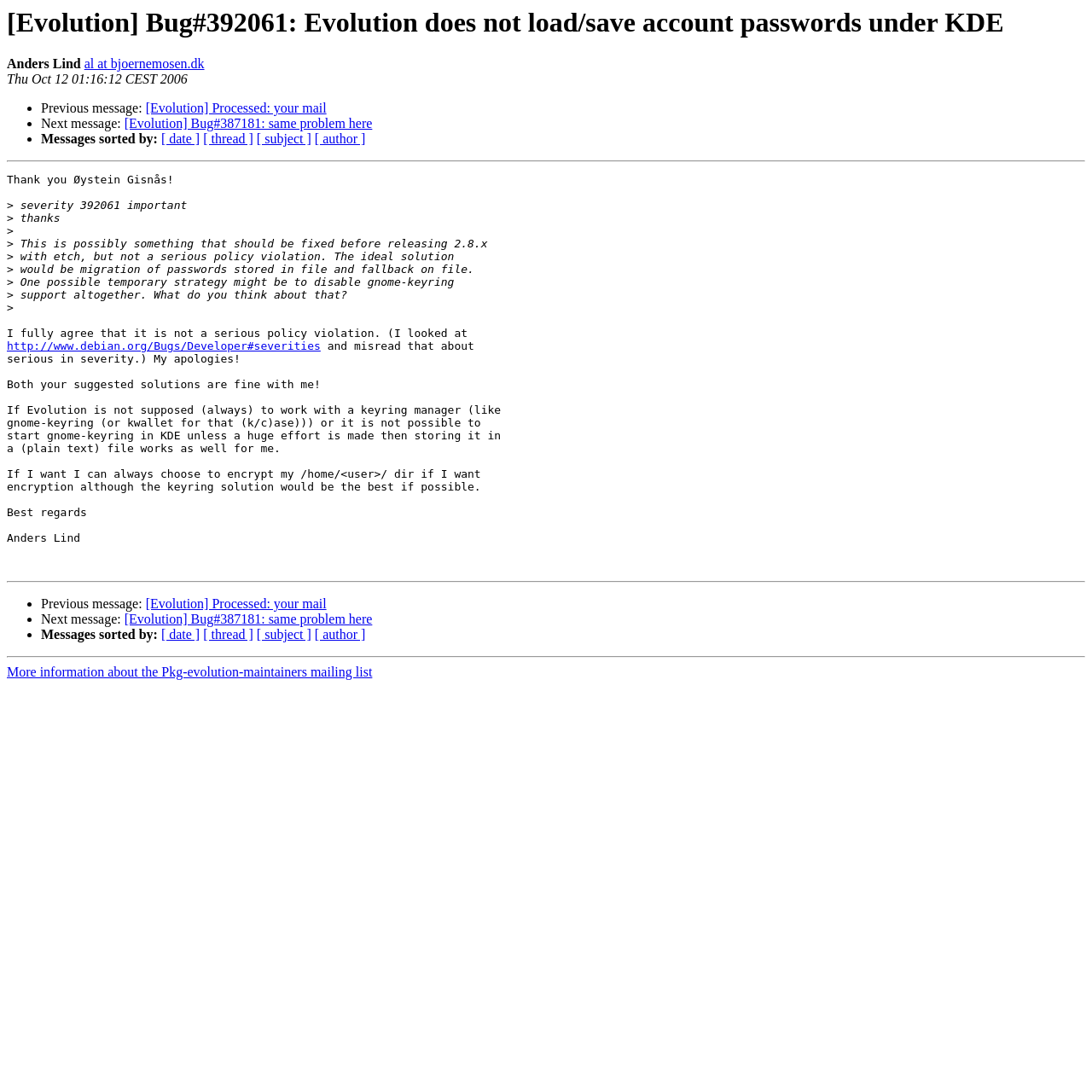Please mark the bounding box coordinates of the area that should be clicked to carry out the instruction: "Get more information about the Pkg-evolution-maintainers mailing list".

[0.006, 0.609, 0.341, 0.622]